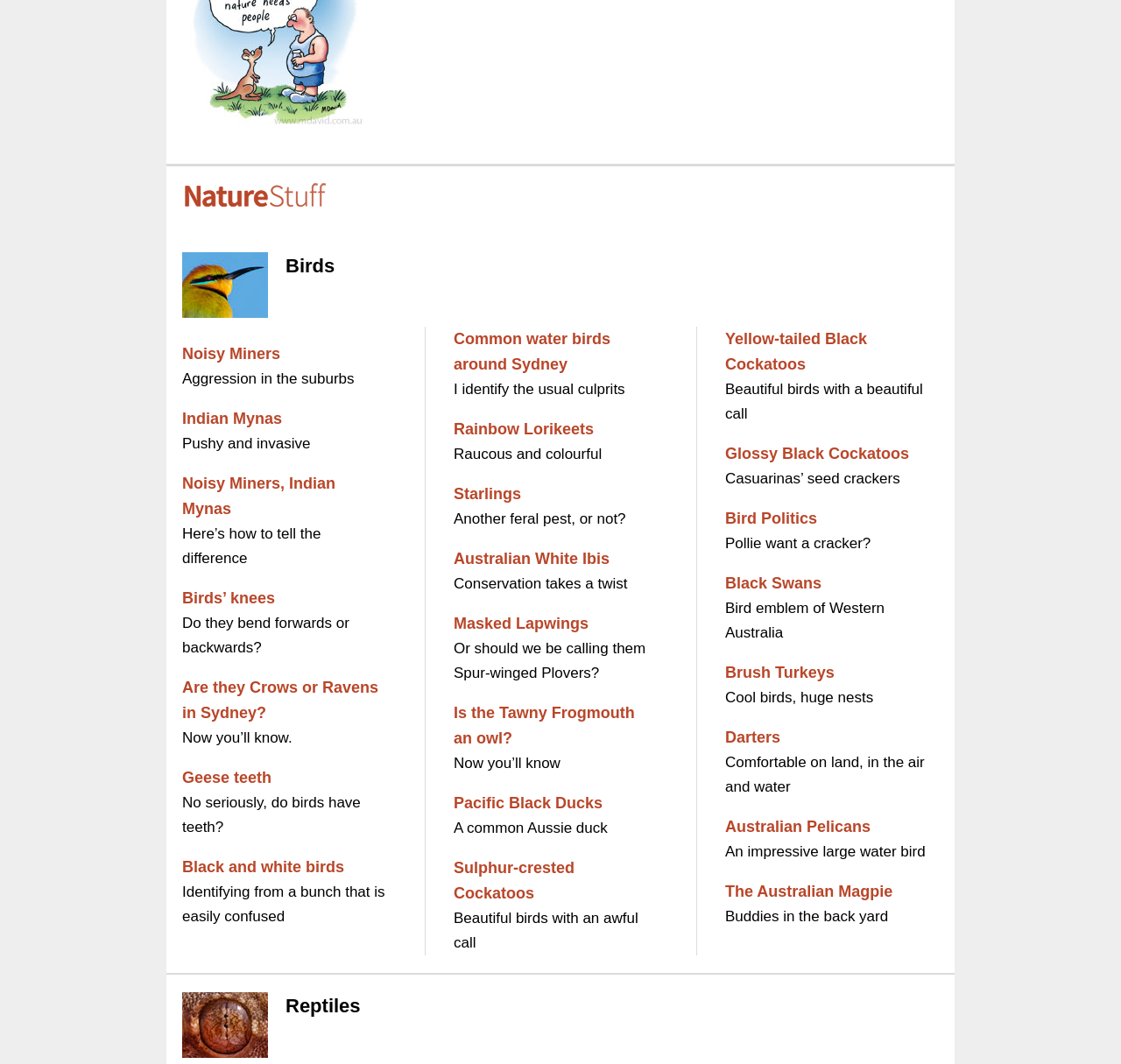Locate the bounding box coordinates of the clickable area needed to fulfill the instruction: "Click on the 'NEWSLETTER' link".

None